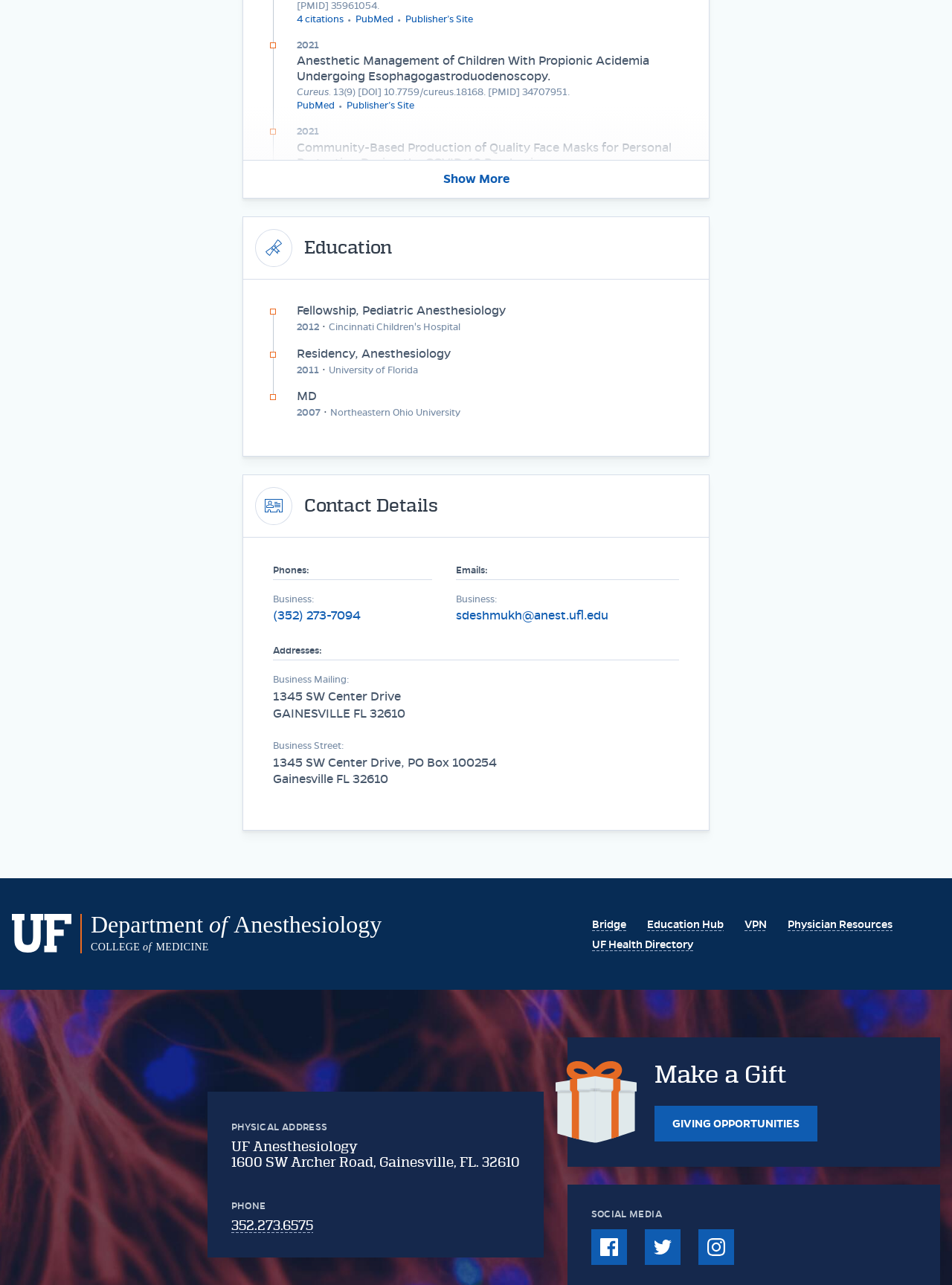Please specify the bounding box coordinates of the clickable section necessary to execute the following command: "Read the article 'Anesthetic Management of Children With Propionic Acidemia Undergoing Esophagogastroduodenoscopy'".

[0.312, 0.041, 0.682, 0.065]